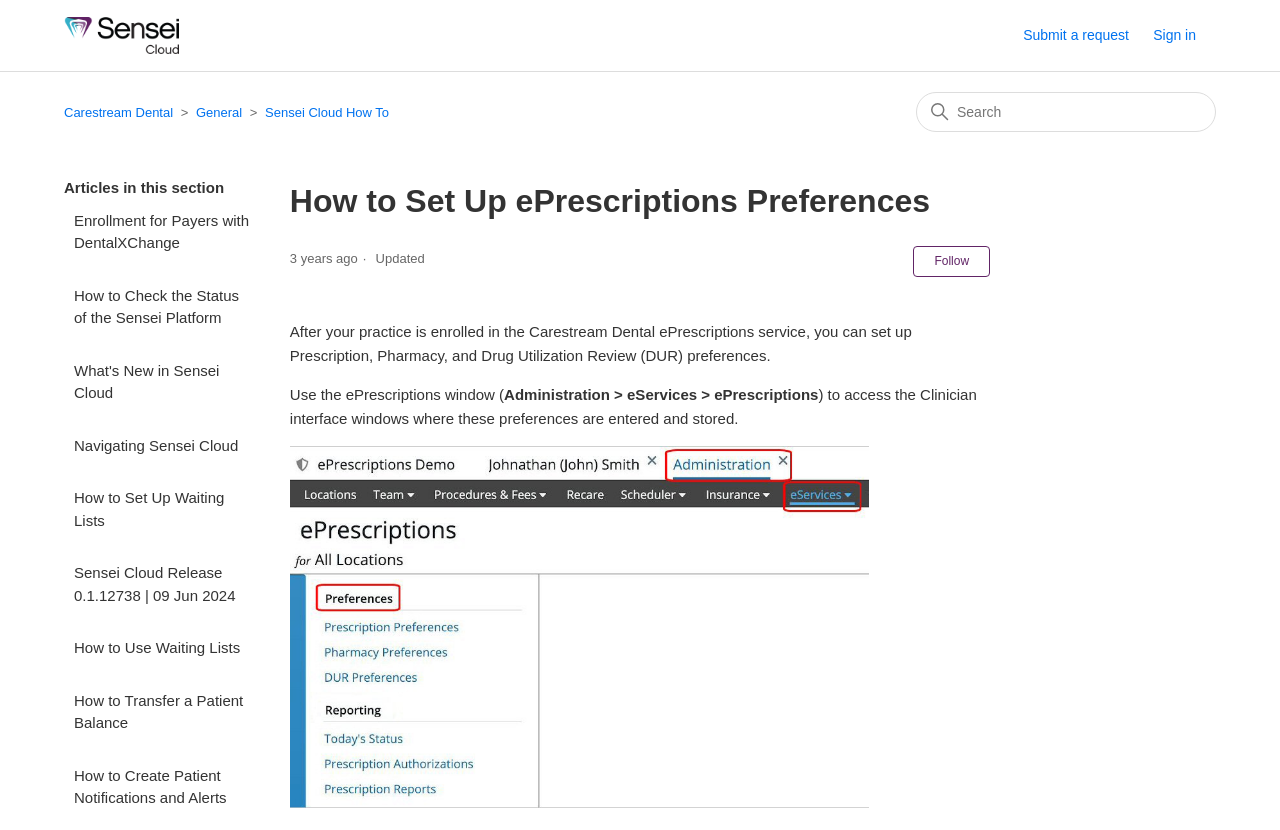Identify the bounding box coordinates of the area you need to click to perform the following instruction: "Sign in".

[0.901, 0.03, 0.95, 0.056]